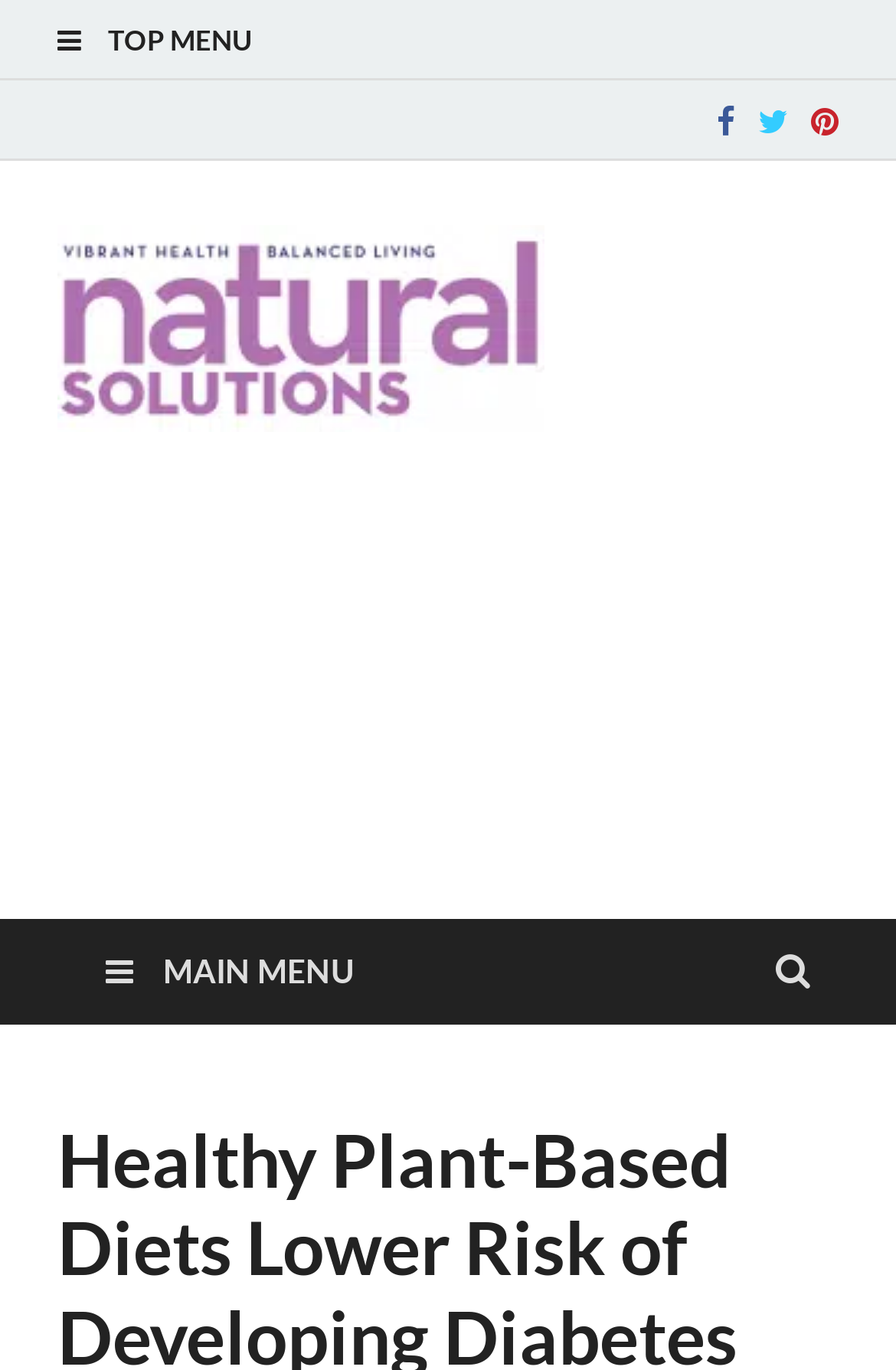Determine the bounding box coordinates for the UI element matching this description: "Pinterest".

[0.91, 0.073, 0.949, 0.101]